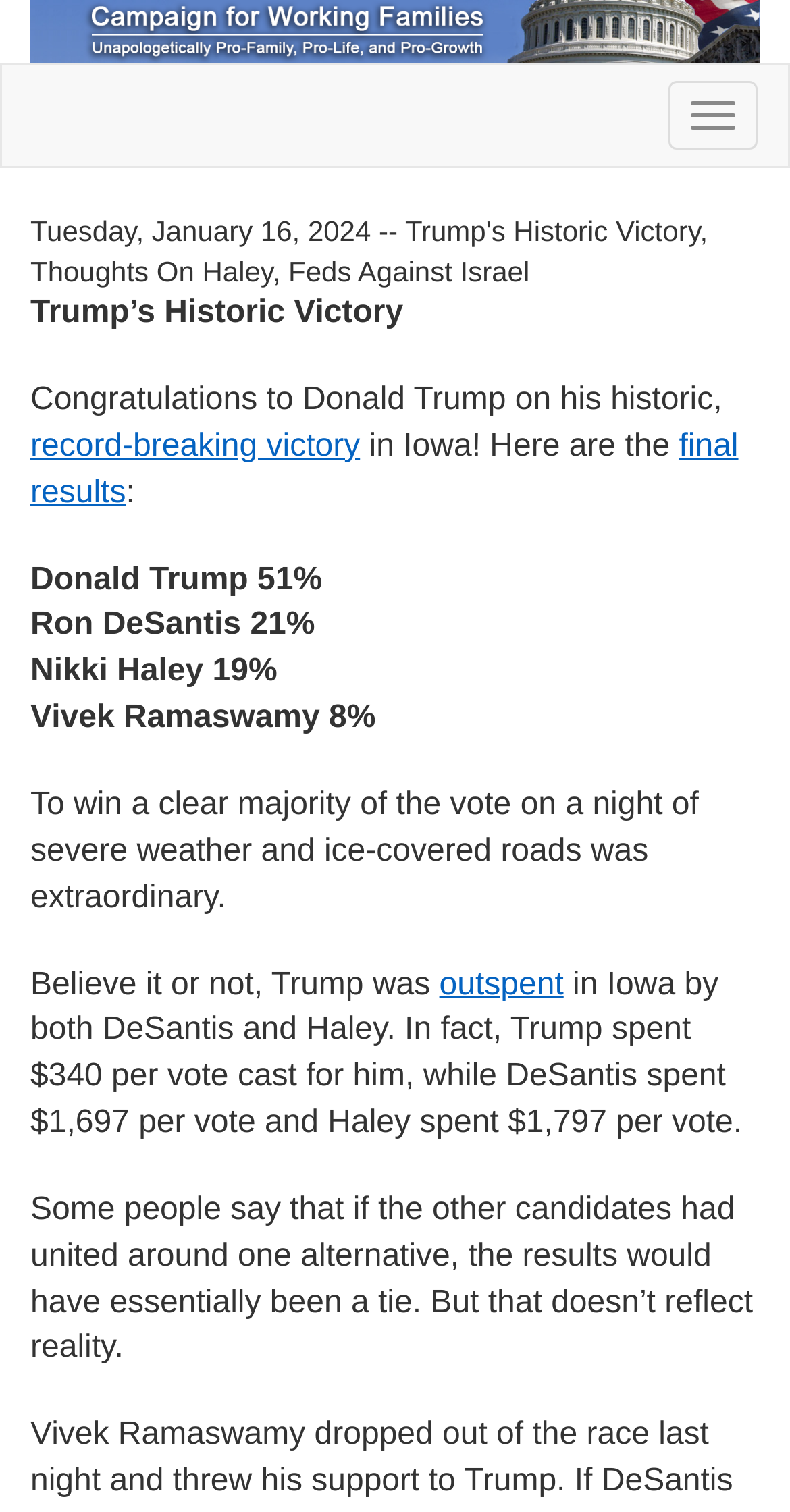What was the percentage of votes for Nikki Haley? Observe the screenshot and provide a one-word or short phrase answer.

19%